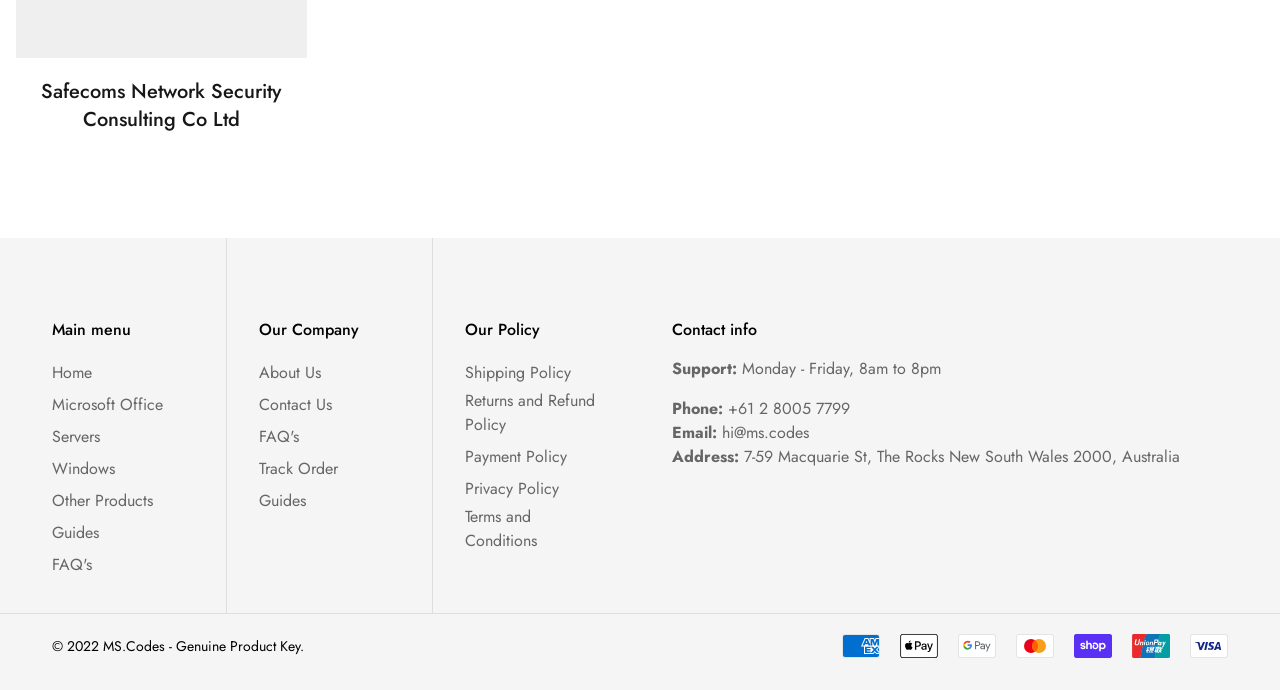Give the bounding box coordinates for the element described by: "Terms and Conditions".

[0.364, 0.732, 0.475, 0.802]